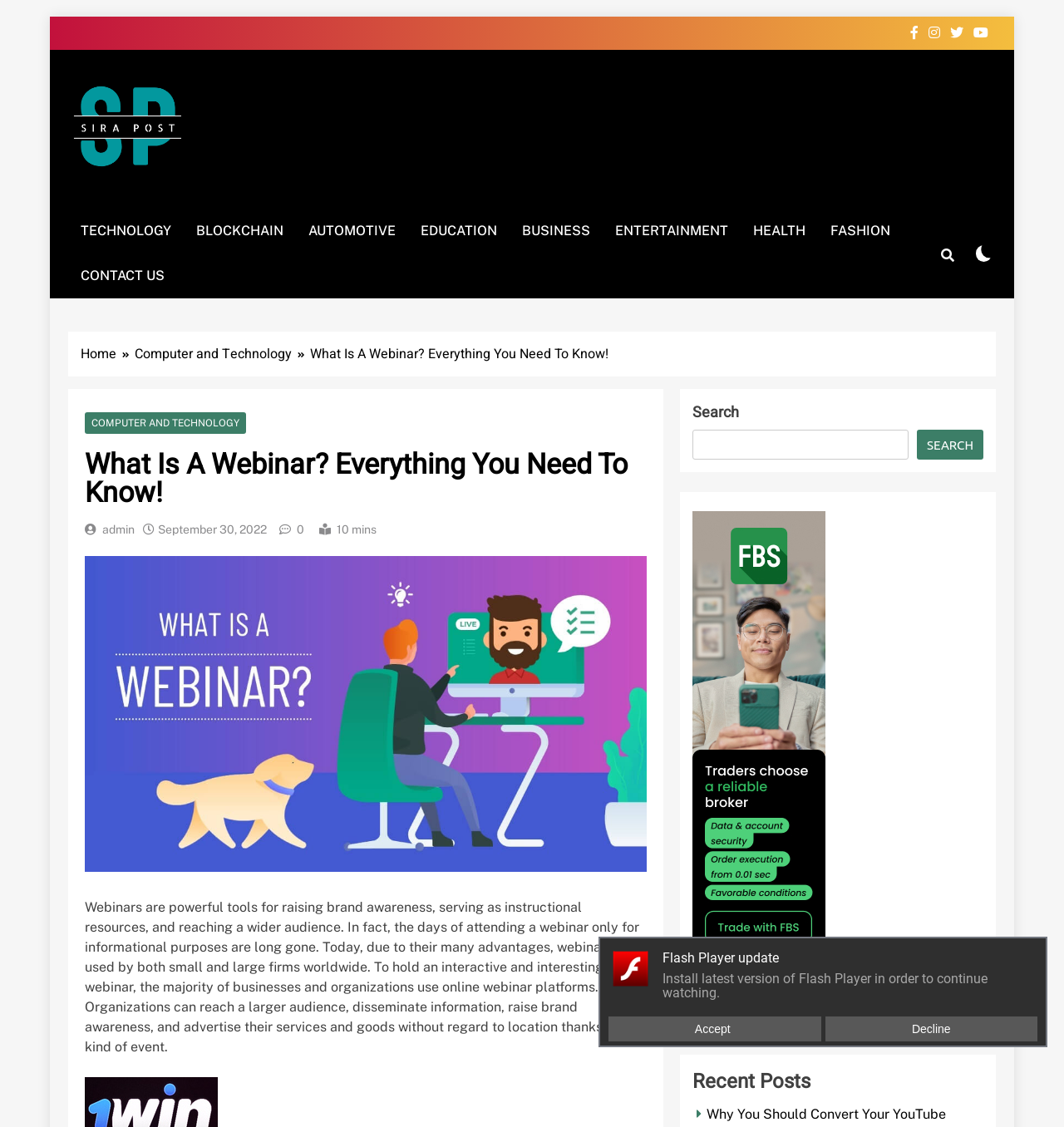Based on the description "Sports", find the bounding box of the specified UI element.

None